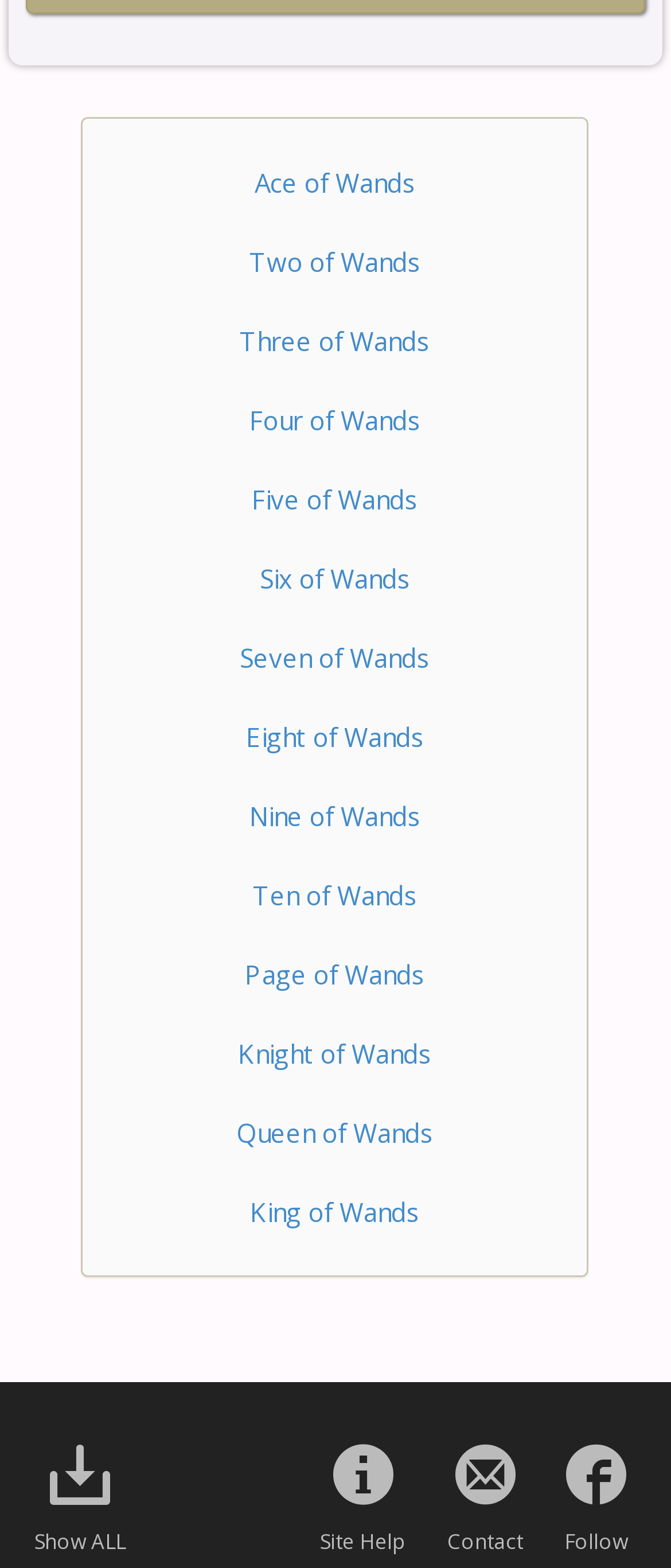Provide the bounding box coordinates, formatted as (top-left x, top-left y, bottom-right x, bottom-right y), with all values being floating point numbers between 0 and 1. Identify the bounding box of the UI element that matches the description: parent_node: Site Help aria-label="Site Help"

[0.496, 0.935, 0.586, 0.954]